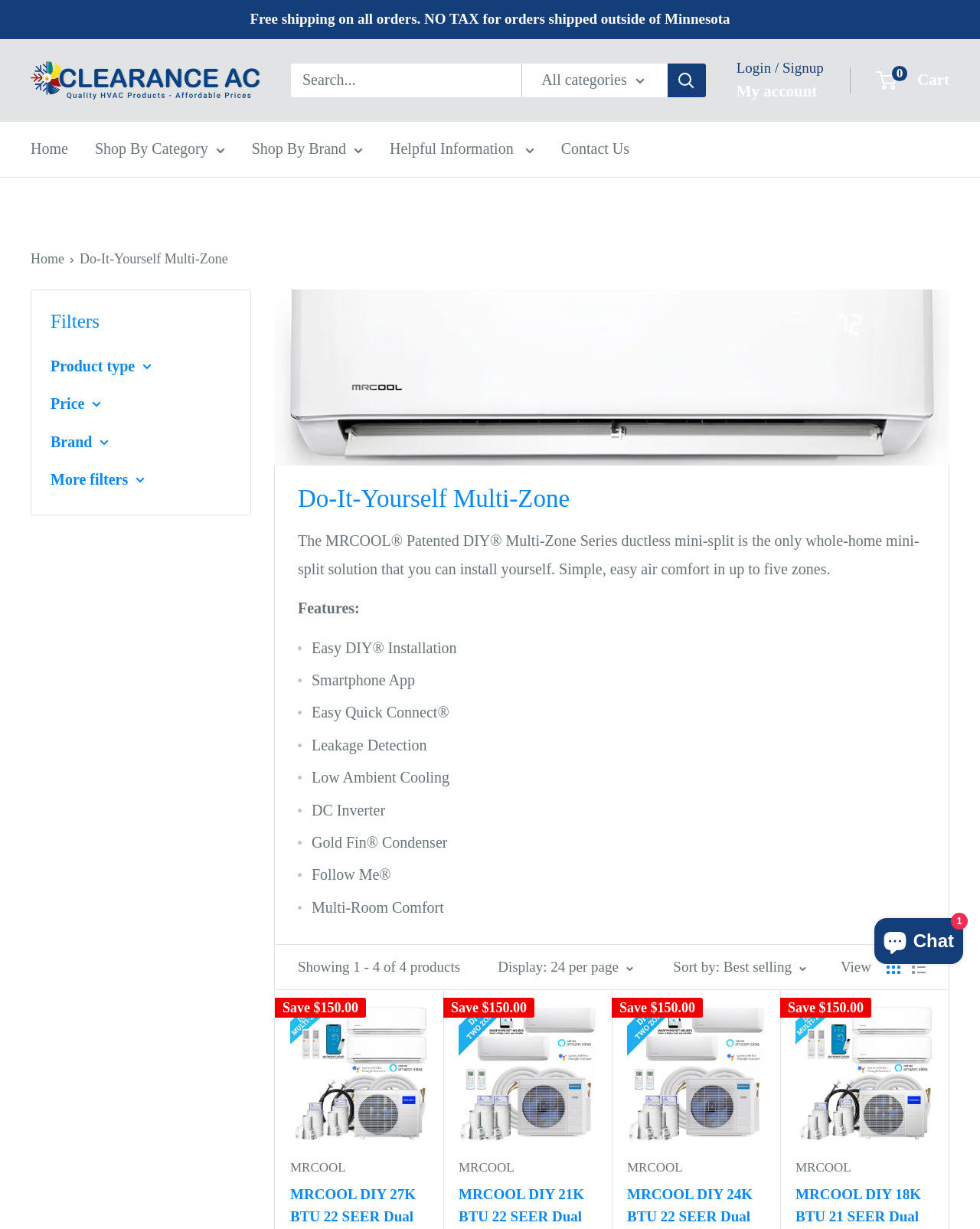Please provide a comprehensive response to the question based on the details in the image: What is the brand of the first product?

I looked at the first product link and found the brand name 'MRCOOL' associated with it.